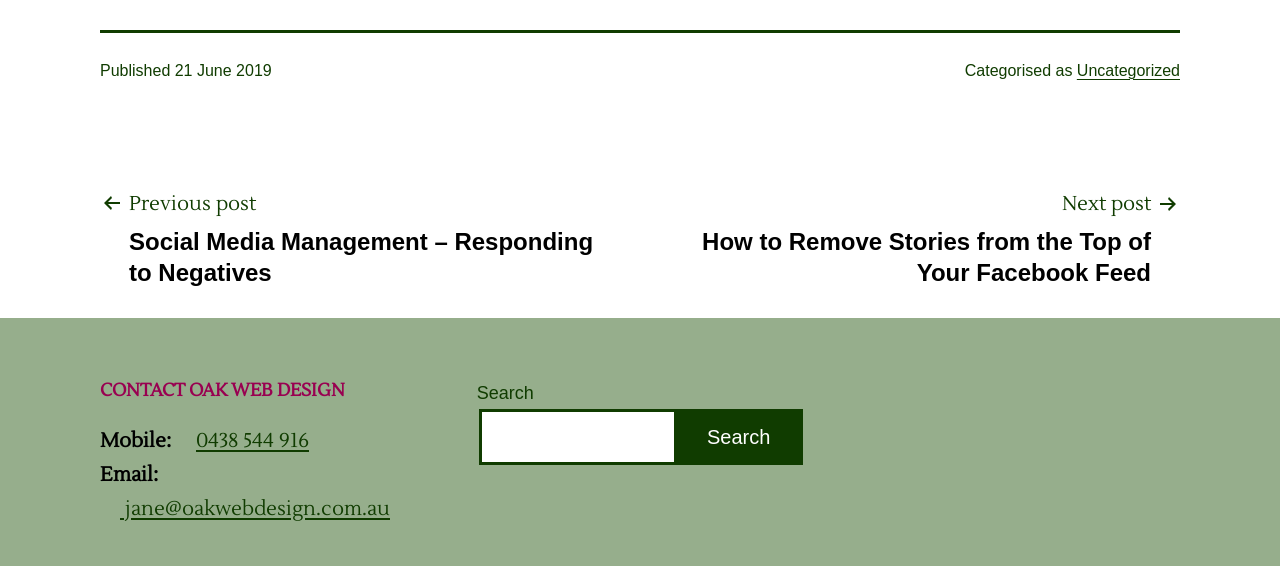Determine the bounding box coordinates of the UI element described by: "parent_node: Search name="s"".

[0.374, 0.723, 0.529, 0.821]